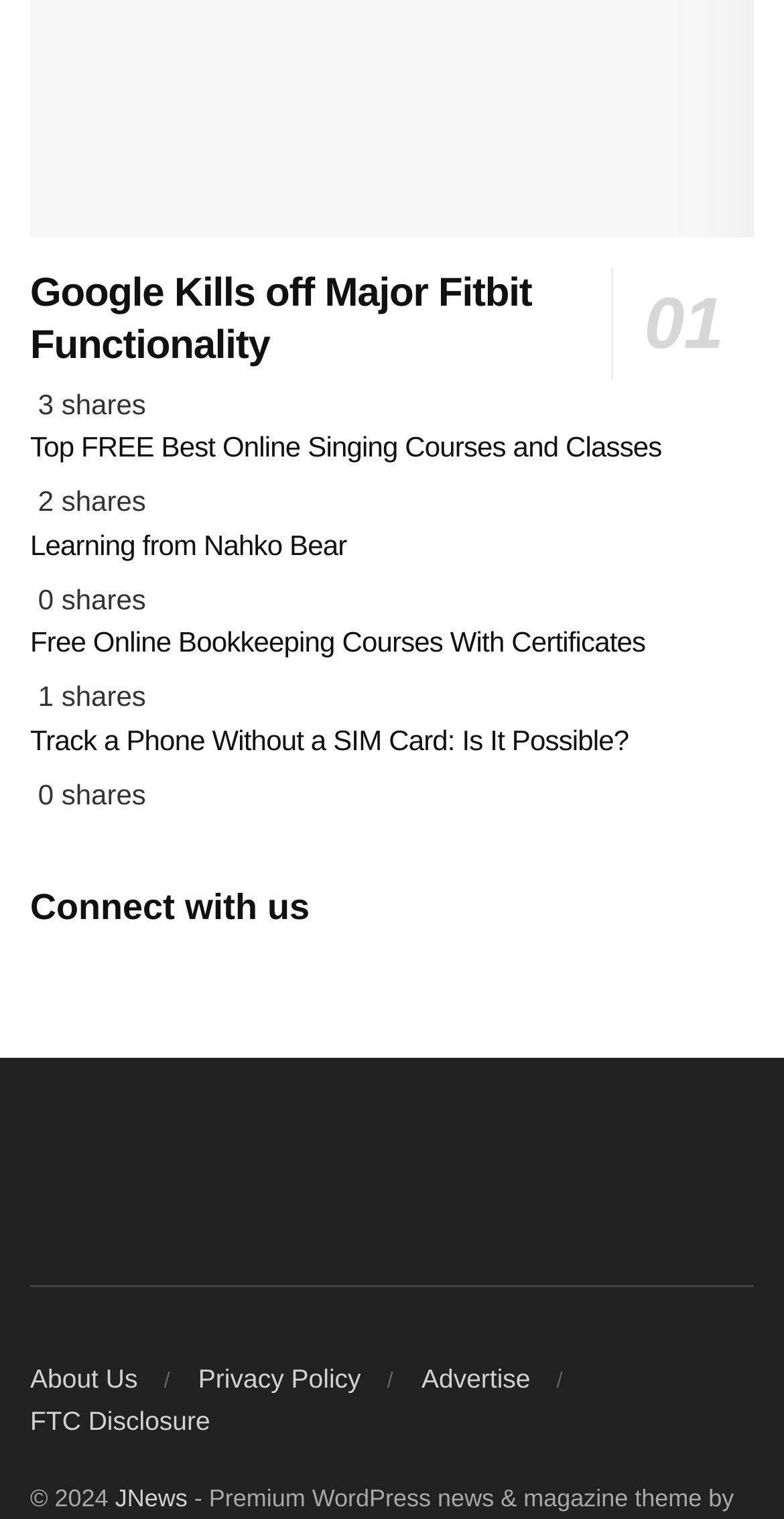What is the title of the first article?
Relying on the image, give a concise answer in one word or a brief phrase.

Google Kills off Major Fitbit Functionality